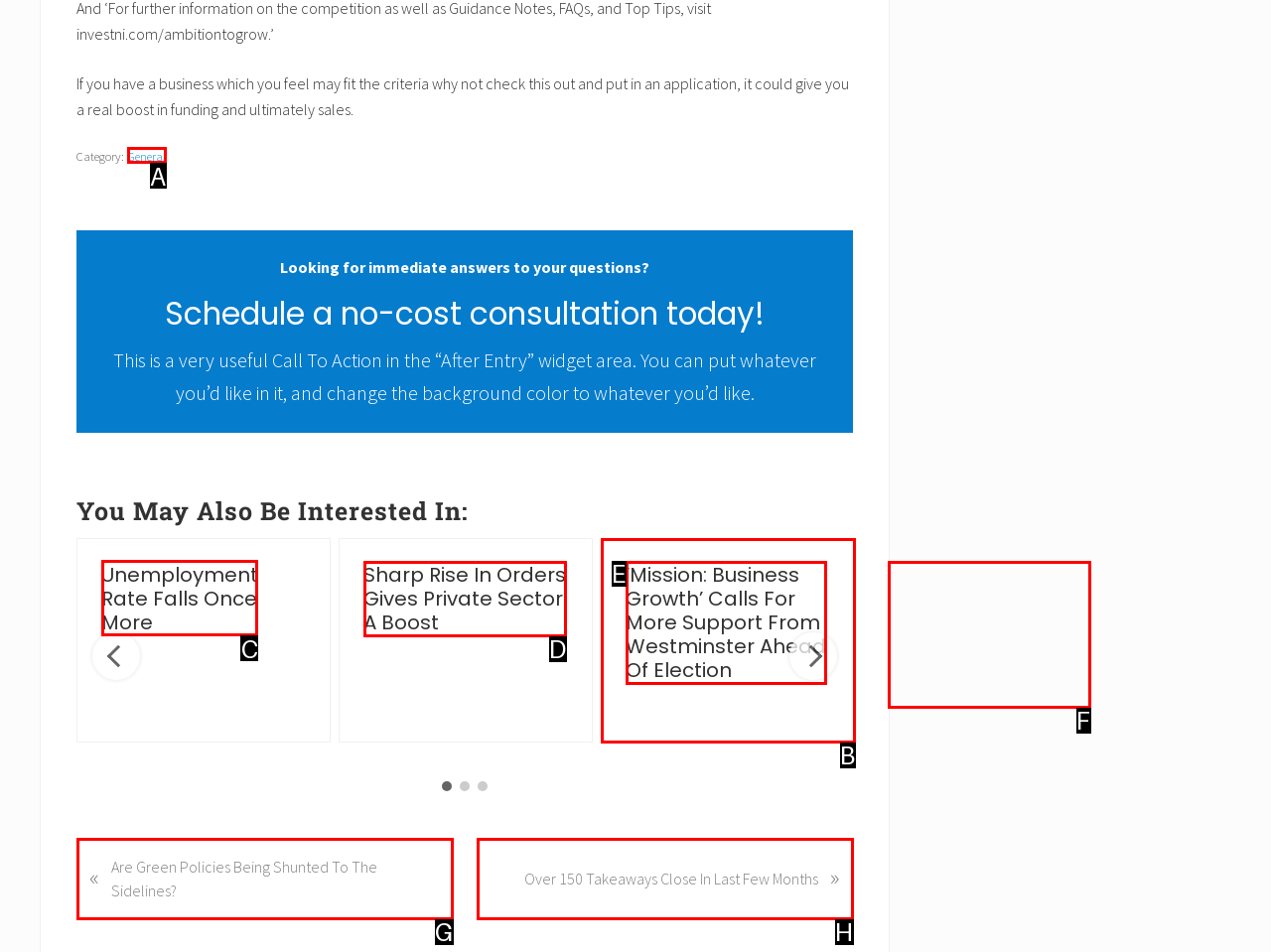Indicate which UI element needs to be clicked to fulfill the task: Click the 'Unemployment Rate Falls Once More' link
Answer with the letter of the chosen option from the available choices directly.

C